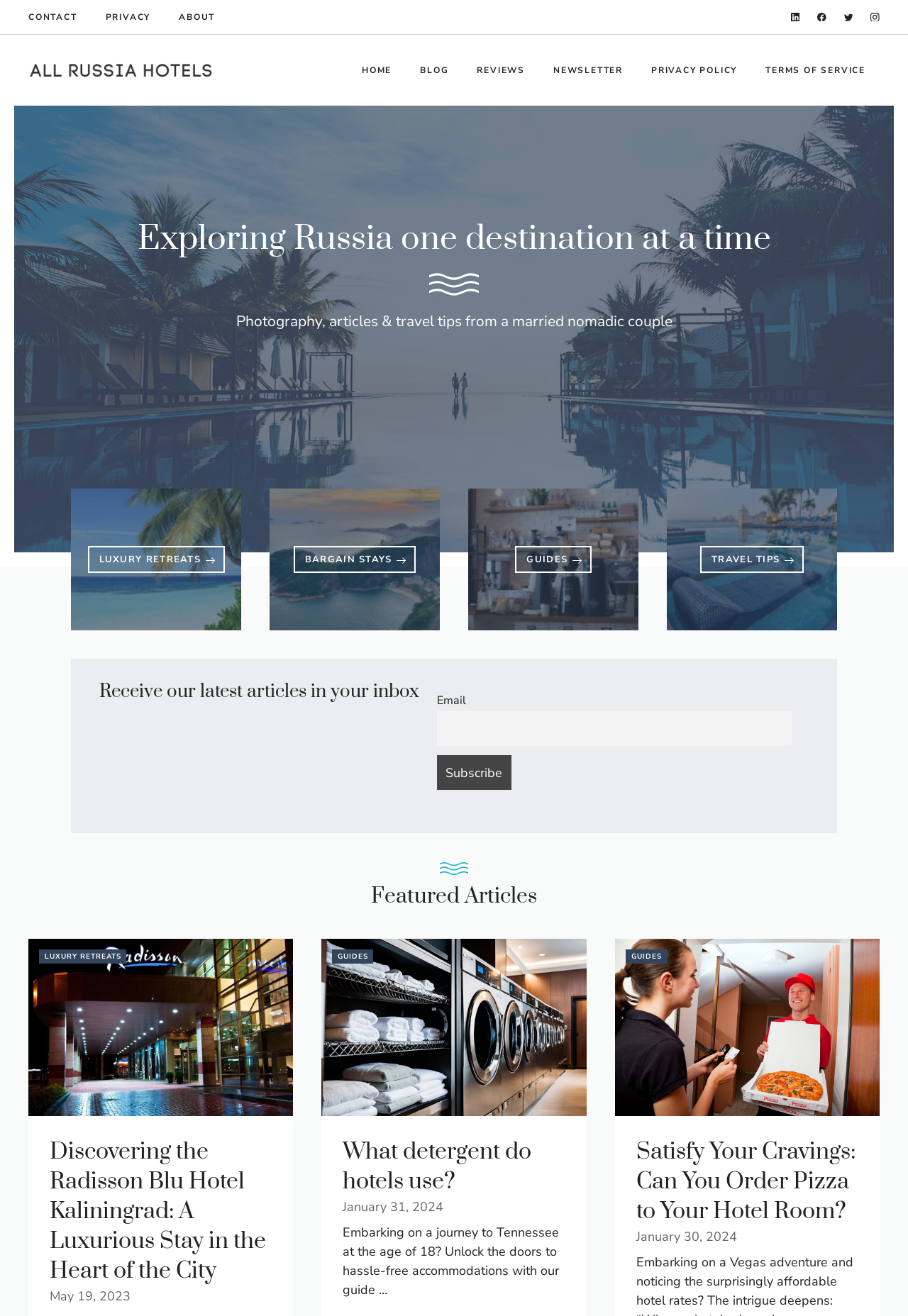Determine the bounding box coordinates in the format (top-left x, top-left y, bottom-right x, bottom-right y). Ensure all values are floating point numbers between 0 and 1. Identify the bounding box of the UI element described by: Luxury Retreats

[0.043, 0.721, 0.139, 0.732]